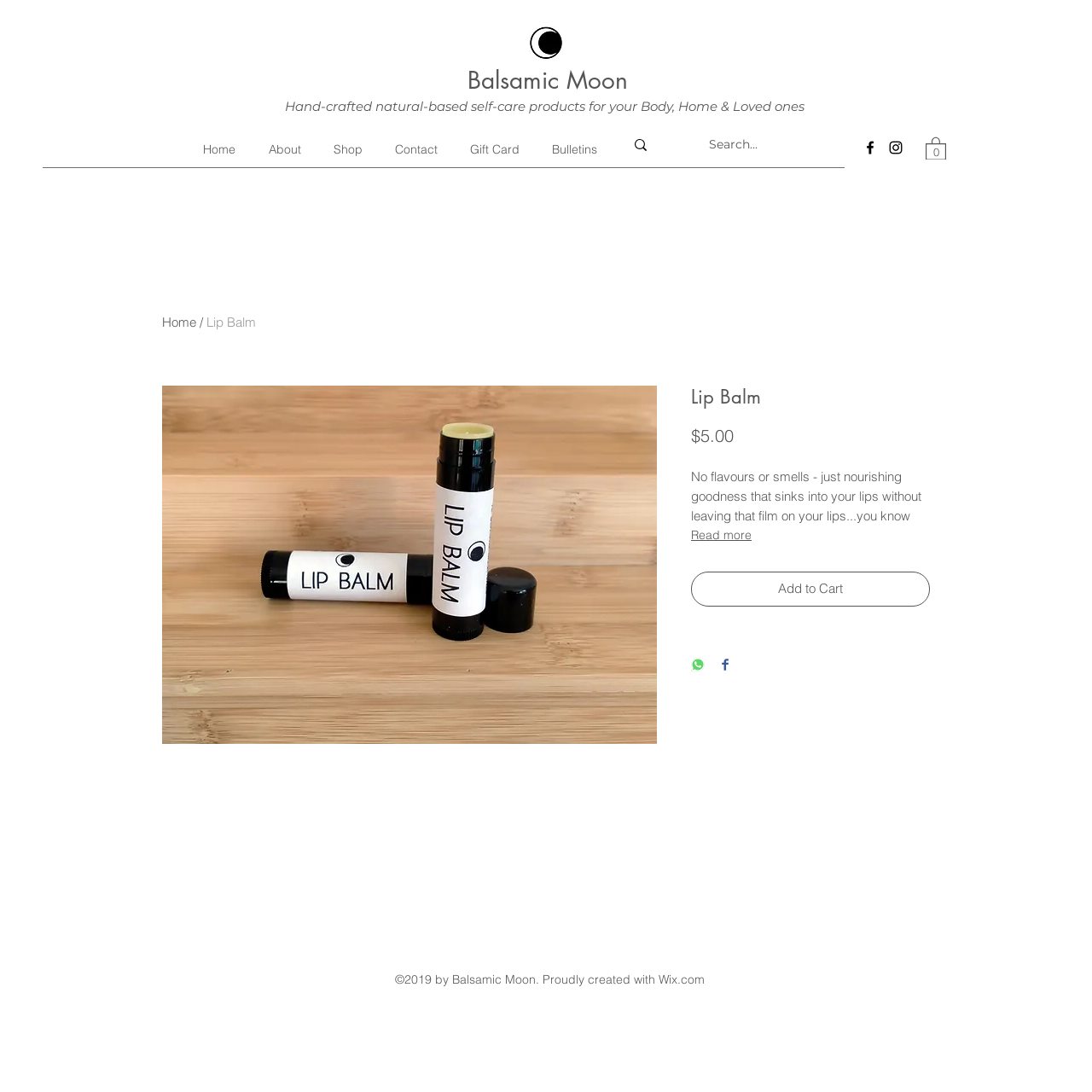Determine the bounding box coordinates in the format (top-left x, top-left y, bottom-right x, bottom-right y). Ensure all values are floating point numbers between 0 and 1. Identify the bounding box of the UI element described by: aria-label="Search..." name="q" placeholder="Search..."

[0.602, 0.117, 0.741, 0.148]